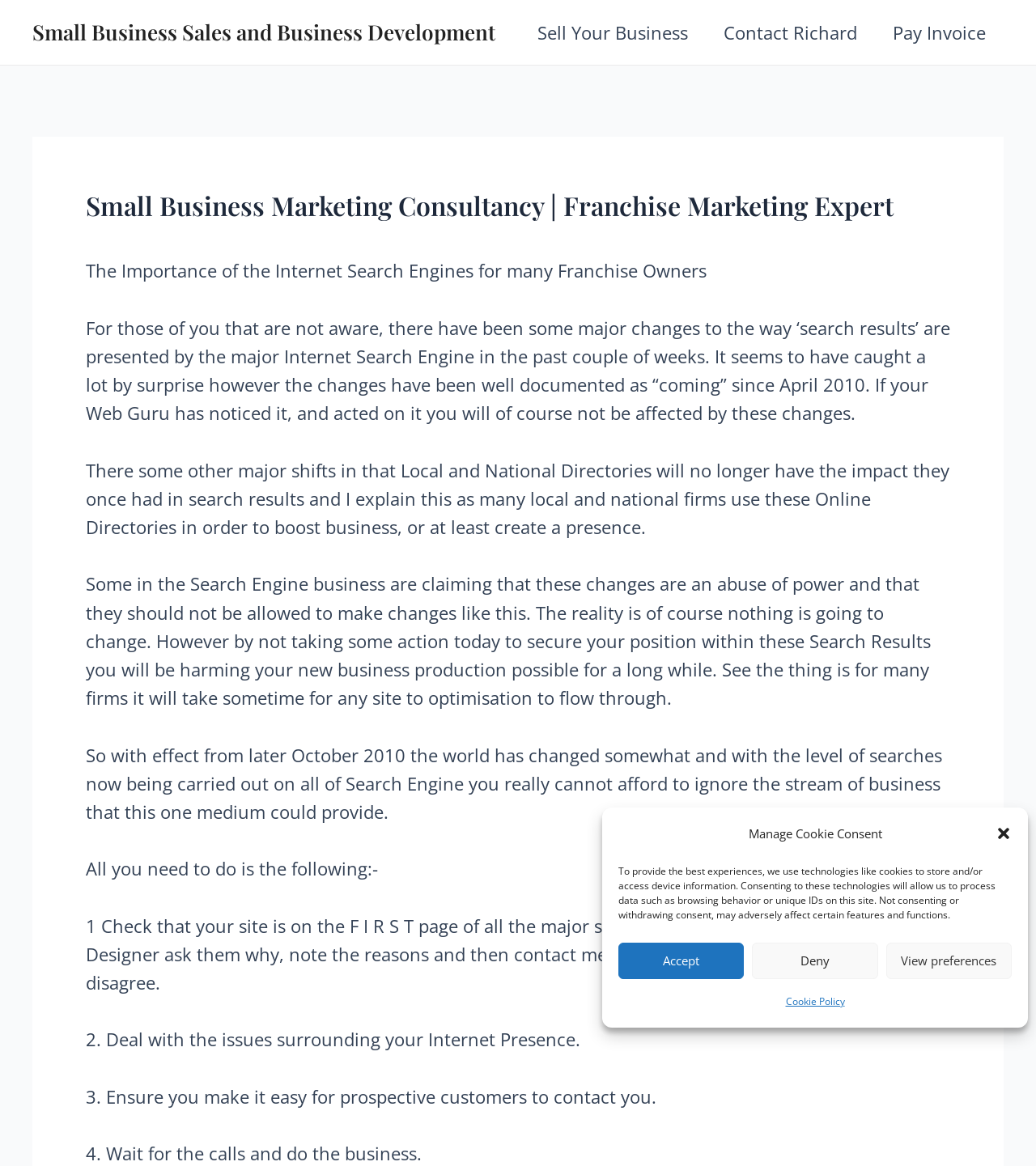Analyze and describe the webpage in a detailed narrative.

This webpage is about a small business marketing consultancy and franchise marketing expert, focusing on small business sales and business development. At the top right corner, there is a dialog box for managing cookie consent, which includes a description of how the website uses technologies like cookies to store and/or access device information. The dialog box has buttons to accept, deny, or view preferences, as well as a link to the cookie policy.

Below the dialog box, there is a navigation menu with links to "Sell Your Business", "Contact Richard", and "Pay Invoice". 

The main content of the webpage is divided into sections. At the top, there is a heading that repeats the title of the webpage. Below the heading, there are four paragraphs of text discussing the importance of internet search engines for franchise owners, changes in search results, and the impact of these changes on local and national directories. The text also provides advice on how to secure a business's position within search results.

The webpage has a total of 7 links, including the navigation menu links and the link to the cookie policy. There are also 5 buttons, including the buttons in the dialog box and the links in the navigation menu that are presented as buttons.